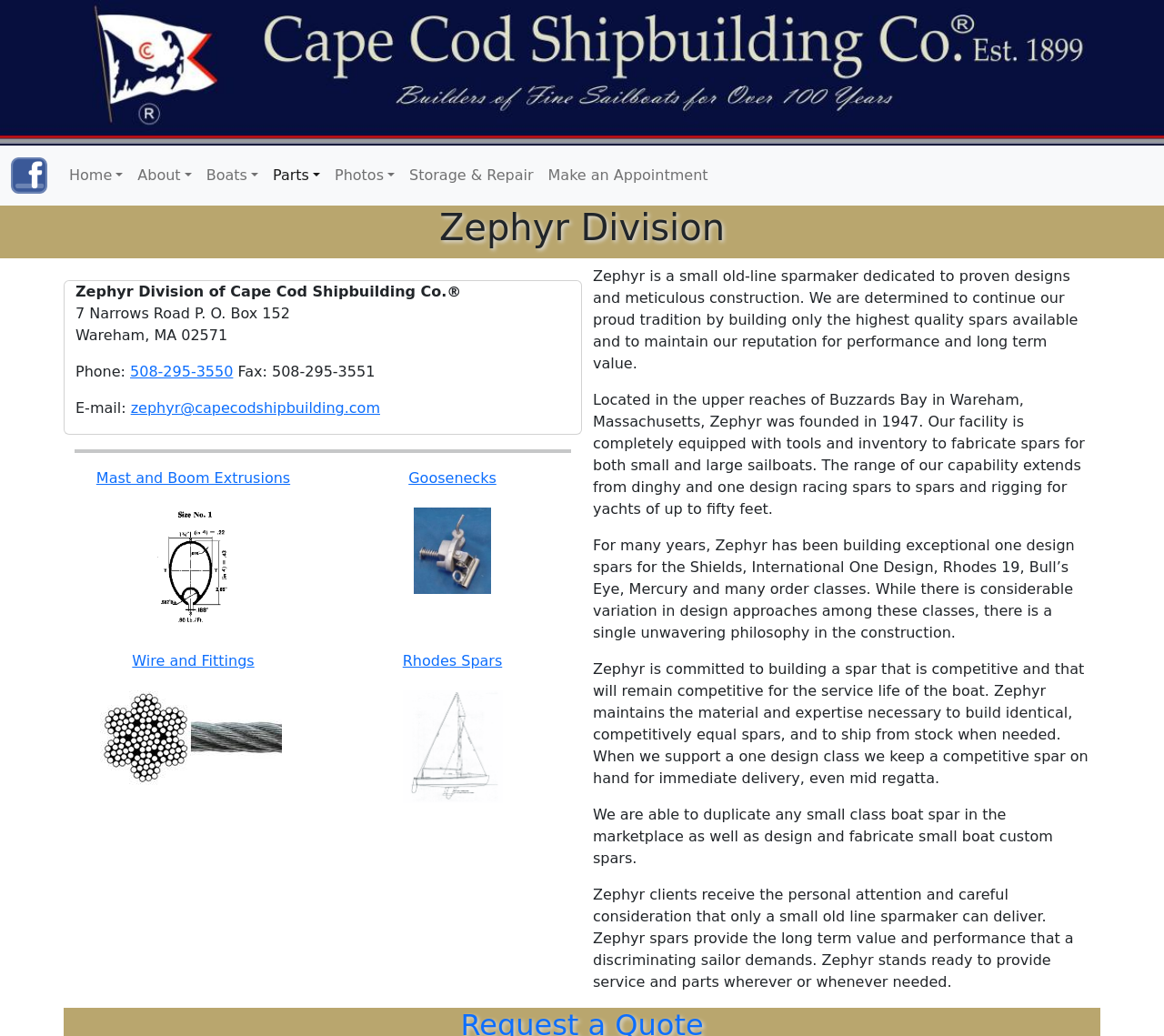Offer a comprehensive description of the webpage’s content and structure.

The webpage is about Cape Cod Shipbuilding Co., a company that has been manufacturing, maintaining, and providing storage for fine quality pleasure sailboats in the Buzzards Bay area of Massachusetts since 1899. 

At the top of the page, there is a logo image of Cape Cod Shipbuilding Co. and a link to the company's name. Below the logo, there are several social media links, including Facebook, and a navigation menu with buttons for Home, About, Boats, Parts, Photos, Storage & Repair, and Make an Appointment.

Below the navigation menu, there is a heading that reads "Zephyr Division" and a group of text elements that provide the company's address, phone number, fax number, and email address.

Further down the page, there is a horizontal separator line, followed by a section that showcases the company's products and services. This section includes links to Mast and Boom Extrusions, Goosenecks, Wire and Fittings, and Rhodes Spars, each accompanied by an image.

Below this section, there are four paragraphs of text that describe Zephyr's mission, history, and capabilities. The text explains that Zephyr is a small, old-line sparmaker dedicated to building high-quality spars for sailboats, and that the company has been in business since 1947. The text also highlights Zephyr's commitment to building competitive spars that will remain competitive for the service life of the boat.

Overall, the webpage provides an overview of Cape Cod Shipbuilding Co. and its Zephyr Division, including the company's history, products, and services.